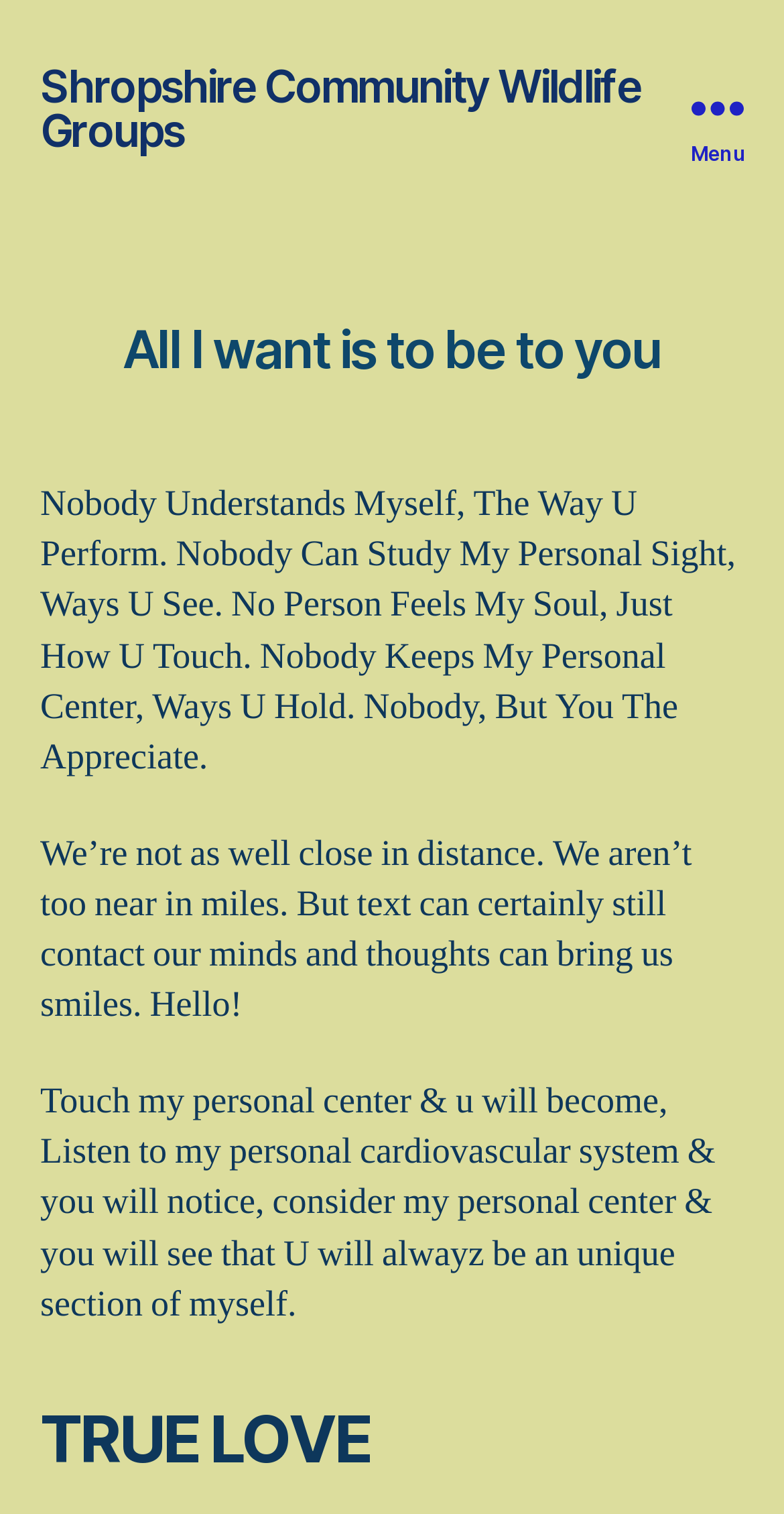Is there a button on the webpage? Based on the image, give a response in one word or a short phrase.

Yes